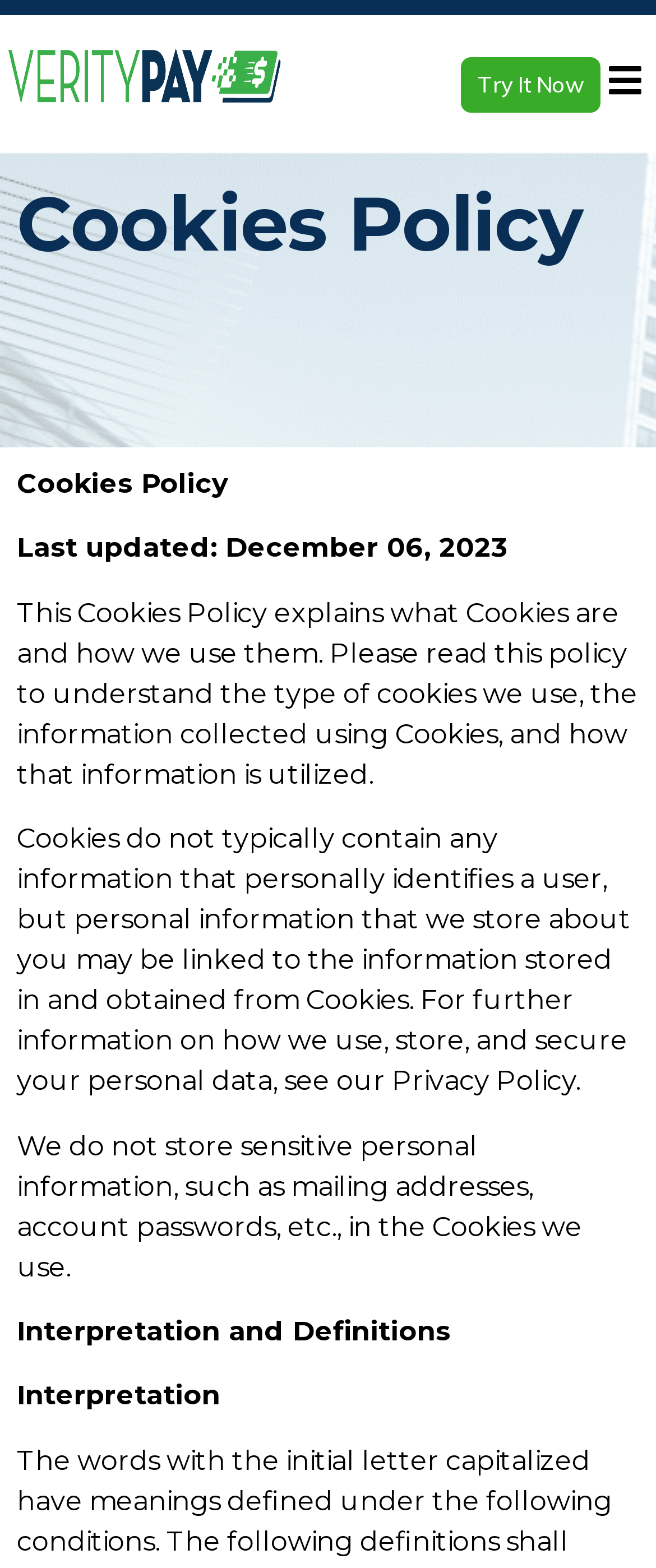Using the description "Try It Now", locate and provide the bounding box of the UI element.

[0.703, 0.036, 0.915, 0.071]